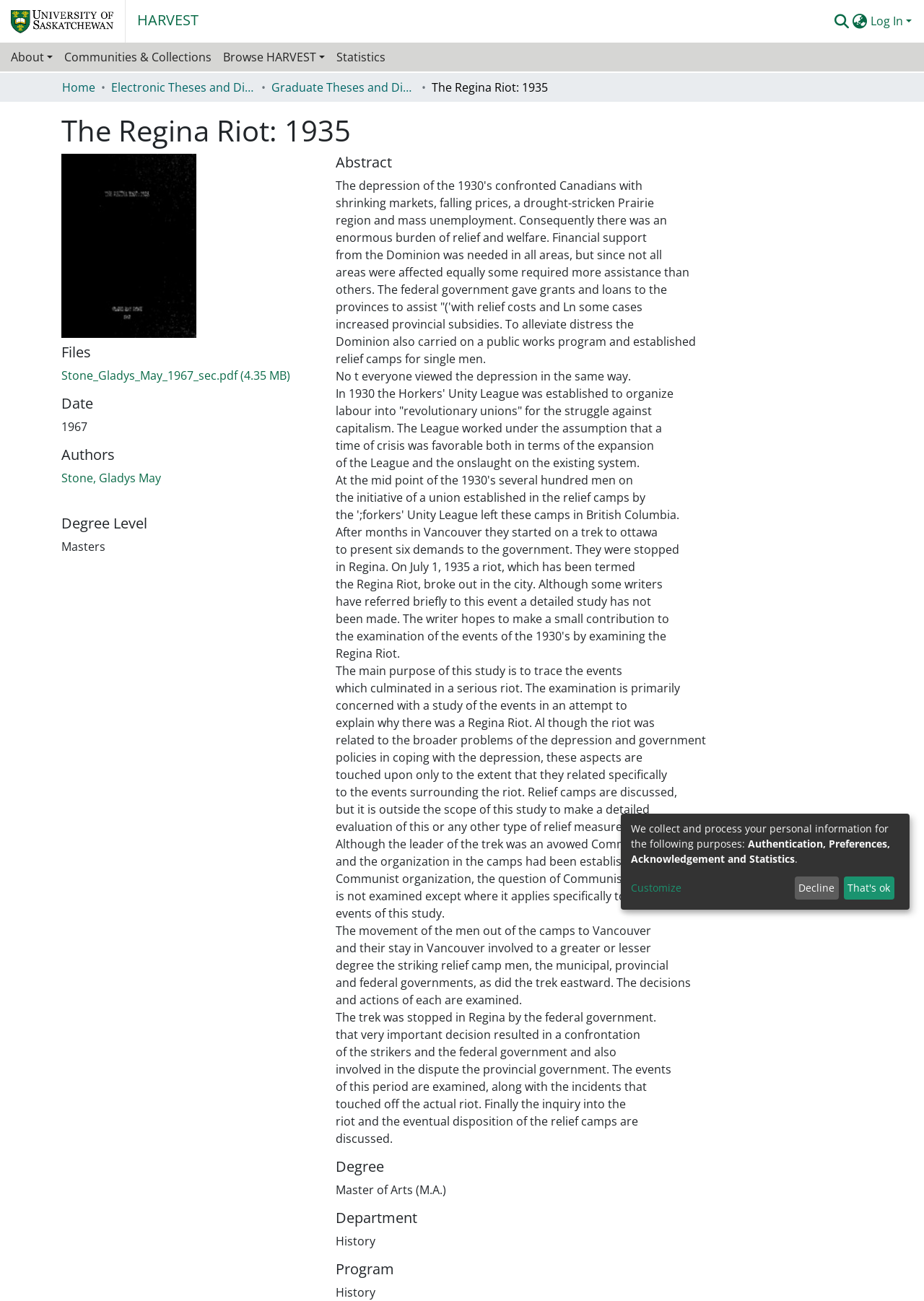Could you find the bounding box coordinates of the clickable area to complete this instruction: "View product details"?

None